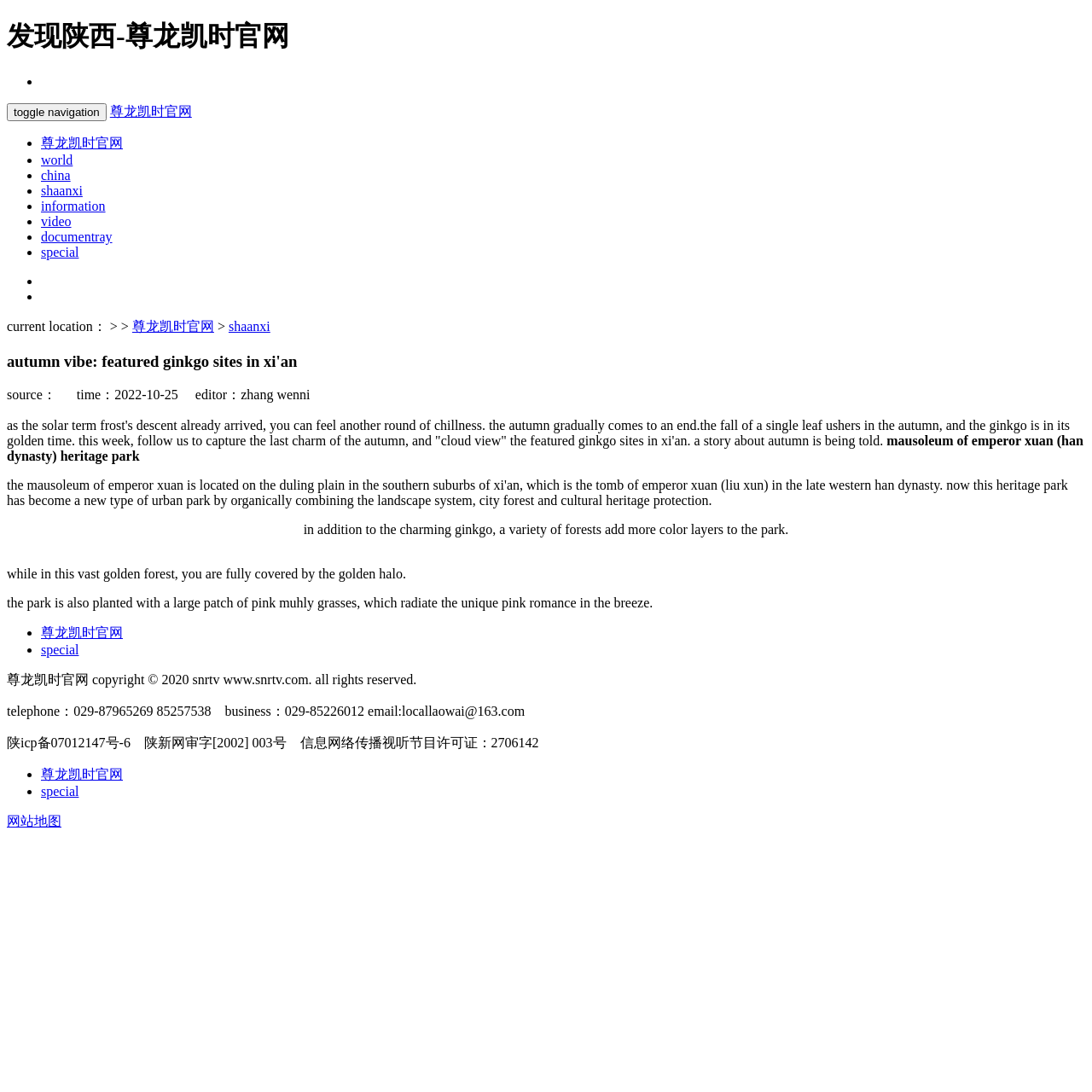Identify the bounding box coordinates of the area that should be clicked in order to complete the given instruction: "view world". The bounding box coordinates should be four float numbers between 0 and 1, i.e., [left, top, right, bottom].

[0.038, 0.14, 0.067, 0.153]